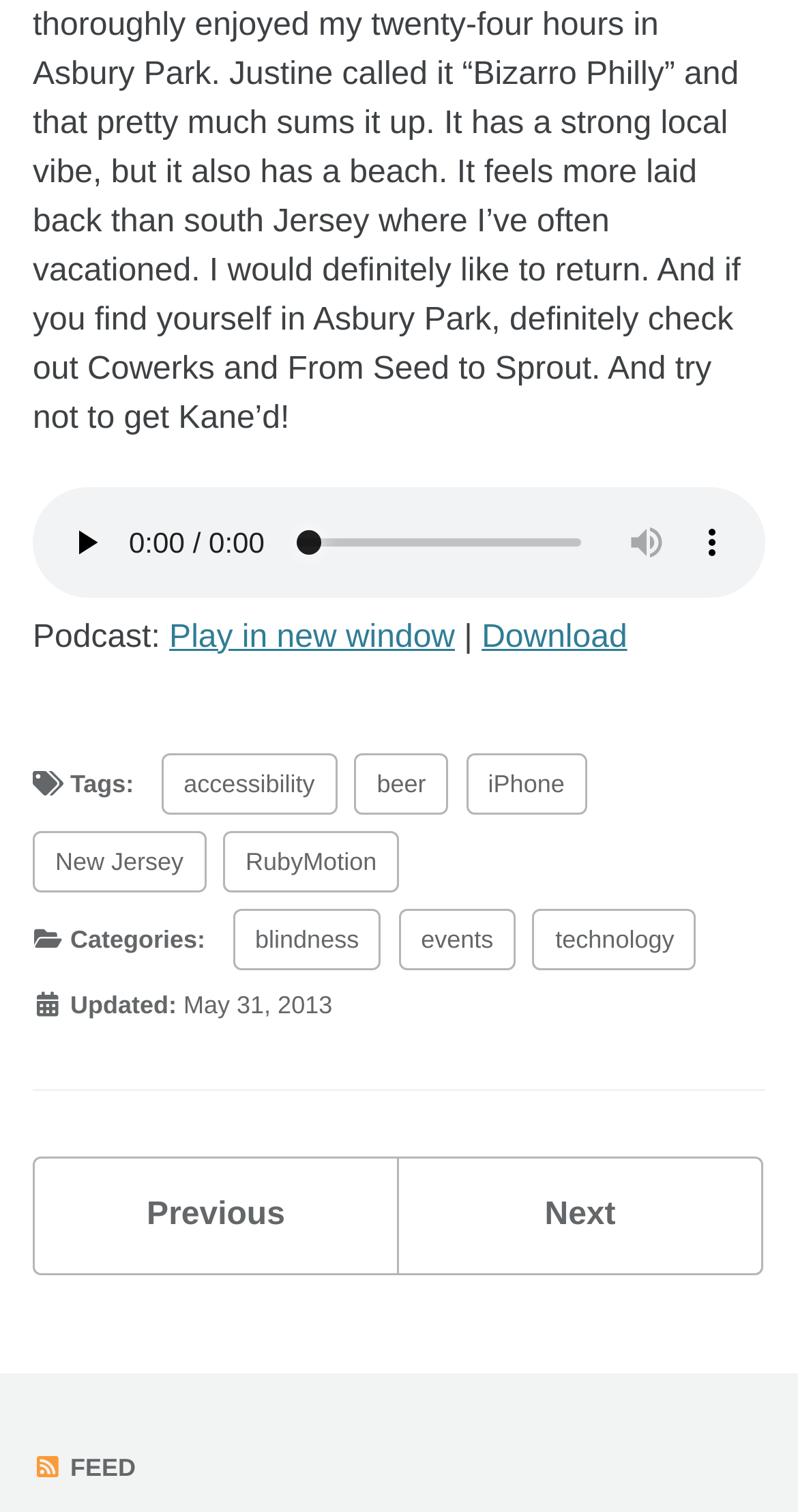Pinpoint the bounding box coordinates of the element to be clicked to execute the instruction: "view the feed".

[0.041, 0.962, 0.196, 0.981]